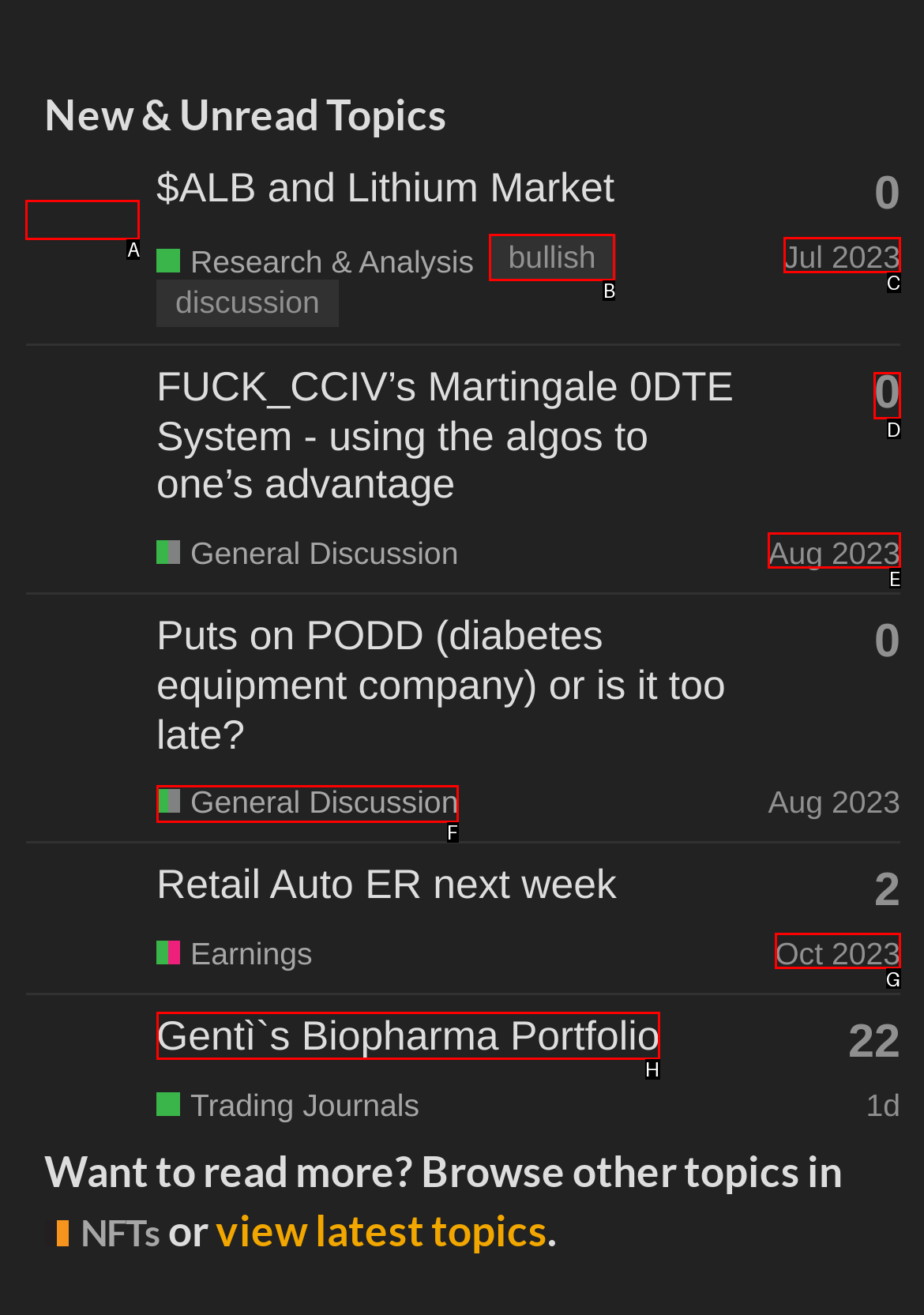Find the correct option to complete this instruction: Subscribe to the newsletter. Reply with the corresponding letter.

None